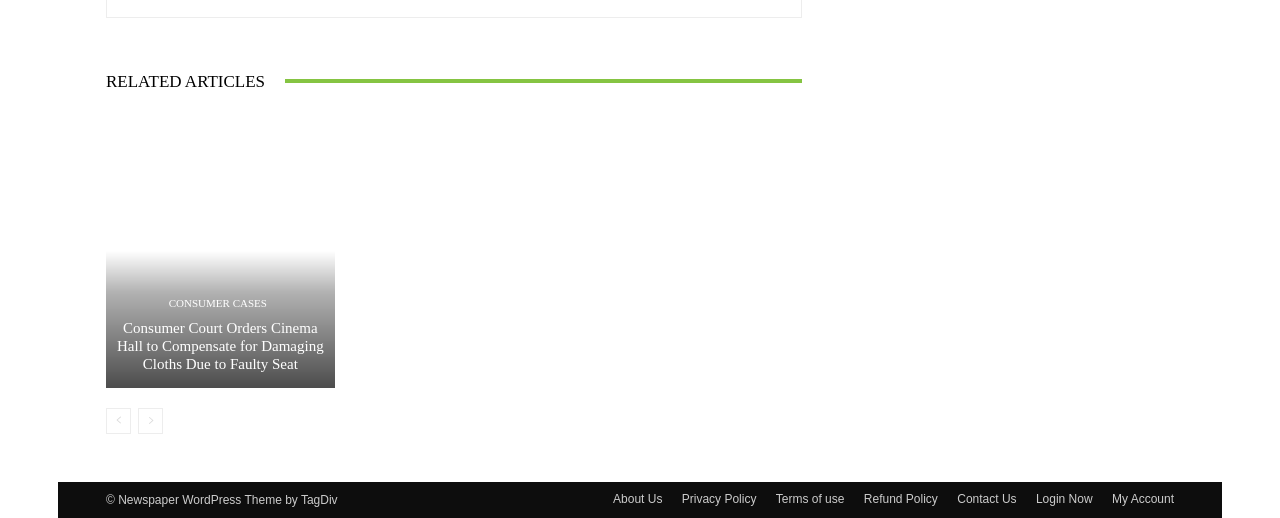Provide a brief response to the question below using one word or phrase:
What is the purpose of the 'prev-page' and 'next-page-disabled' links?

Pagination